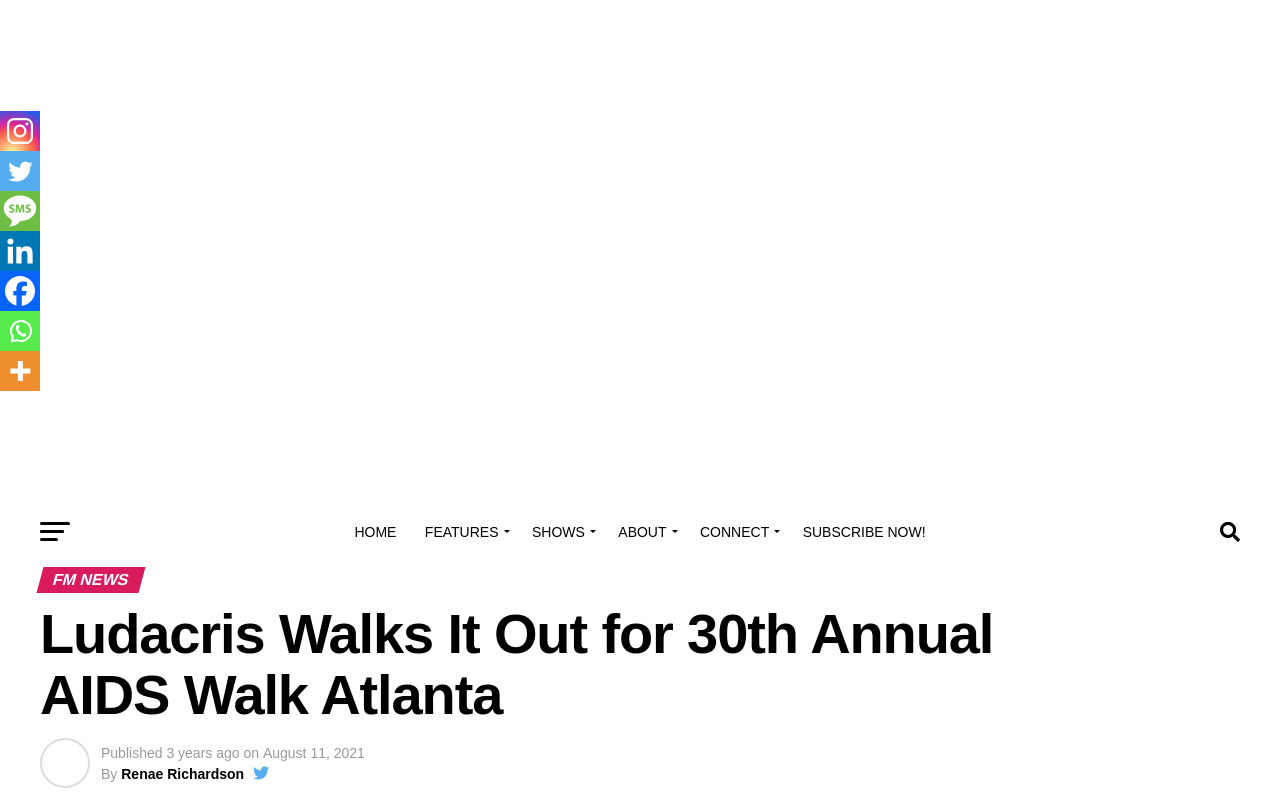What social media platforms are available for sharing on this webpage?
Carefully analyze the image and provide a thorough answer to the question.

I inferred this answer by looking at the social media section of the webpage, which displays icons for various social media platforms such as Instagram, Twitter, Facebook, and more.